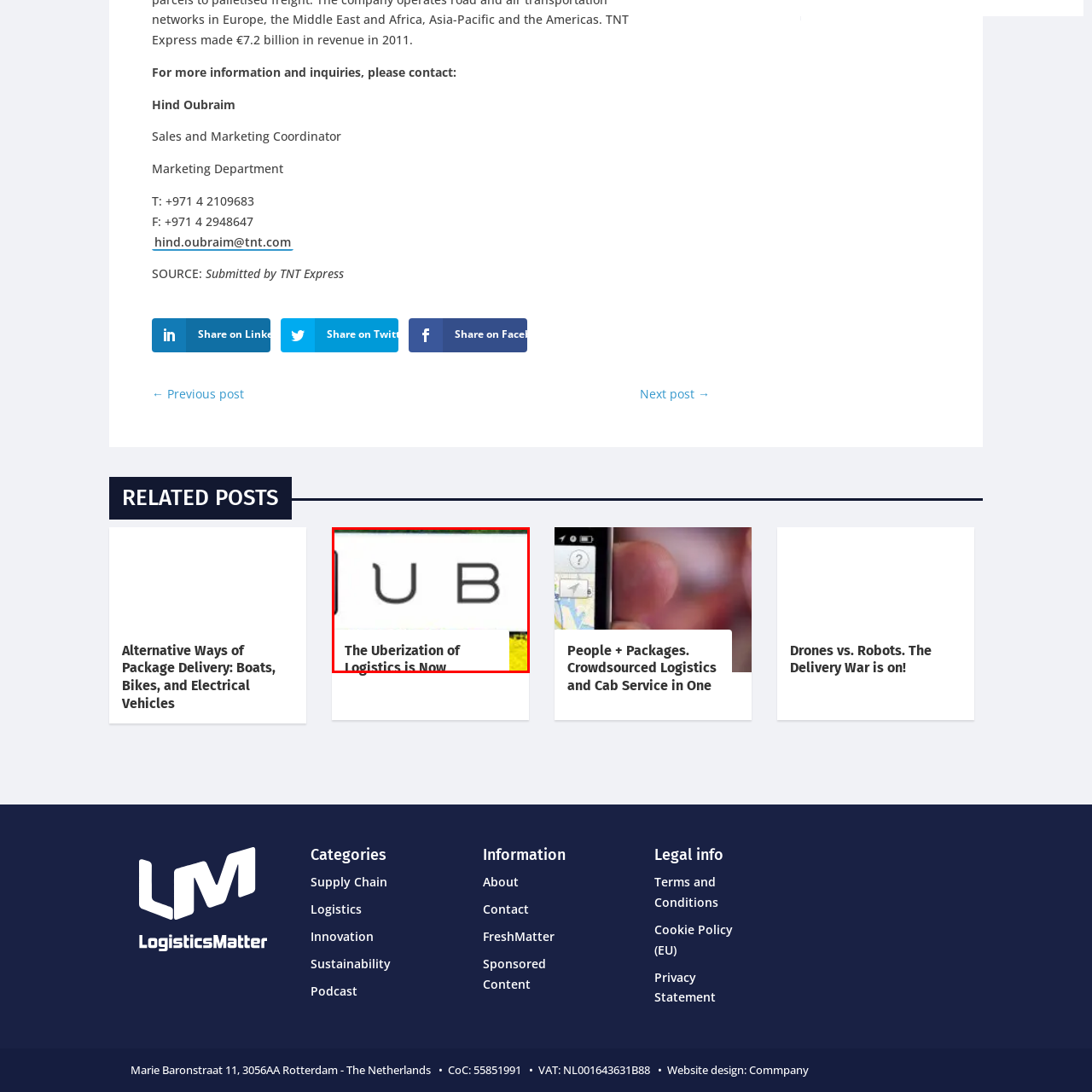Craft a detailed and vivid caption for the image that is highlighted by the red frame.

The image features a stylized depiction of the word "UBER," prominently displayed against a vibrant green and yellow background. Below this logo, the text reads, "The Uberization of Logistics is Now," suggesting a focus on the transformative trends in the logistics industry influenced by technology and on-demand services. This concept encapsulates the ongoing evolution in logistics and transportation, aligning with the themes of innovation and convenience. The overall design is modern and eye-catching, effectively communicating the forward-thinking message.